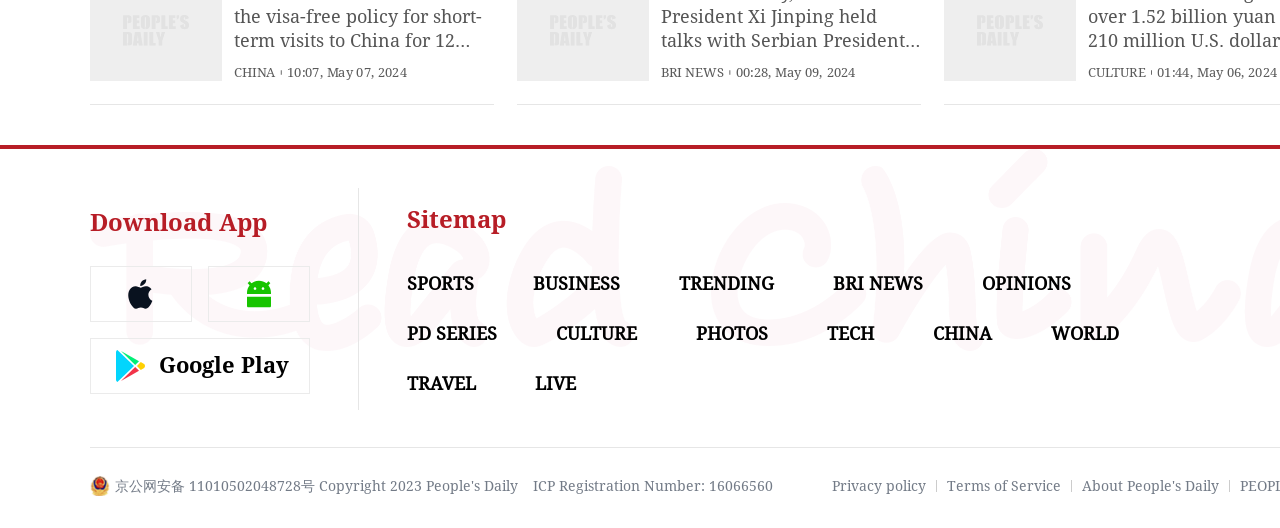Show the bounding box coordinates for the HTML element described as: "Privacy policy".

[0.65, 0.905, 0.723, 0.936]